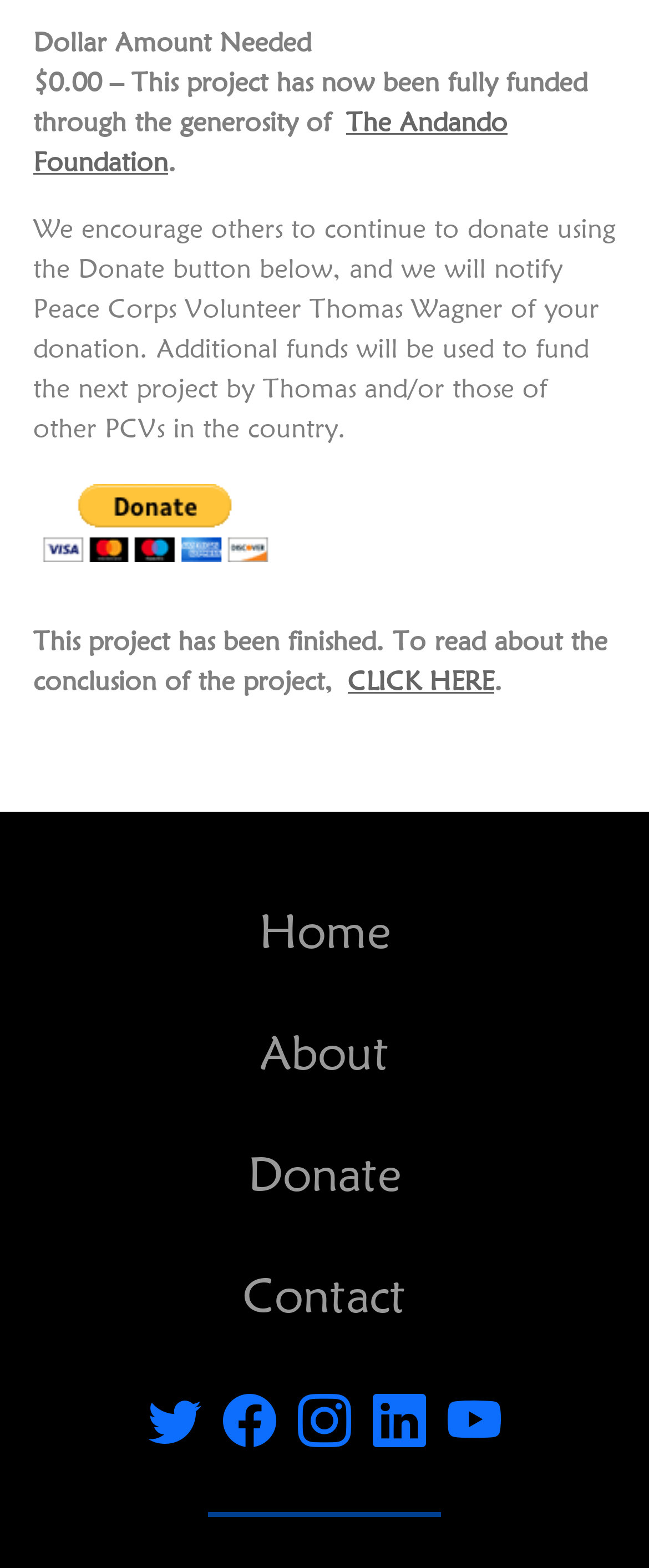Using the webpage screenshot, find the UI element described by The Andando Foundation. Provide the bounding box coordinates in the format (top-left x, top-left y, bottom-right x, bottom-right y), ensuring all values are floating point numbers between 0 and 1.

[0.051, 0.068, 0.782, 0.113]